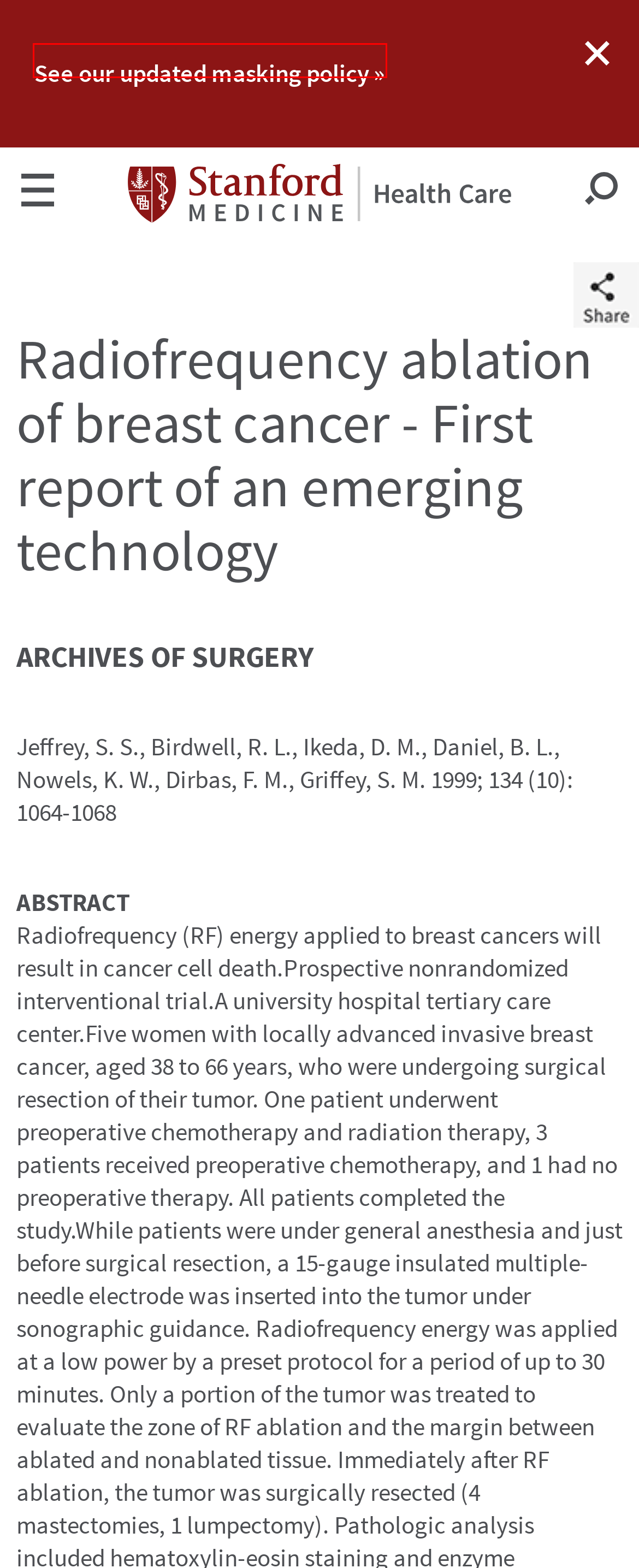You have a screenshot of a webpage where a red bounding box highlights a specific UI element. Identify the description that best matches the resulting webpage after the highlighted element is clicked. The choices are:
A. Stanford Health Care Newsroom | Stanford Health Care
B. About Us: Annual Report | Stanford Health Care
C. Home | Stanford Medicine
D. About Us - Stanford Health Care (SHC) | Stanford Health Care
E. Protections Against Surprise Medical Bills (No Surprises Act) | Stanford Health Care
F. Ecard Intro Page | Stanford Health Care
G. Stanford Health Care (SHC) - Stanford Medical Center | Stanford Health Care
H. Visitor Policy | Stanford Health Care

H